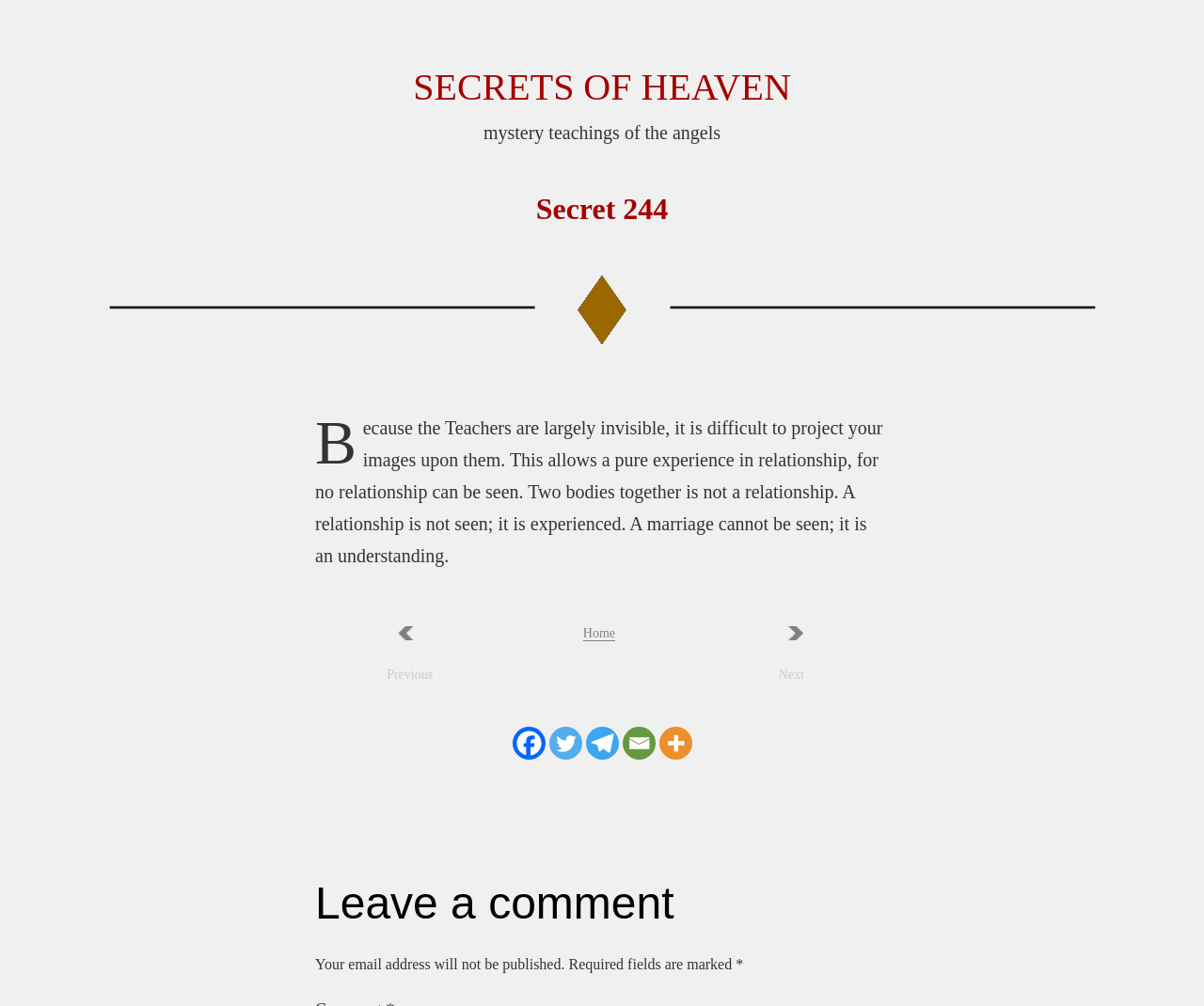Based on the provided description, "aria-label="Telegram" title="Telegram"", find the bounding box of the corresponding UI element in the screenshot.

[0.486, 0.722, 0.514, 0.755]